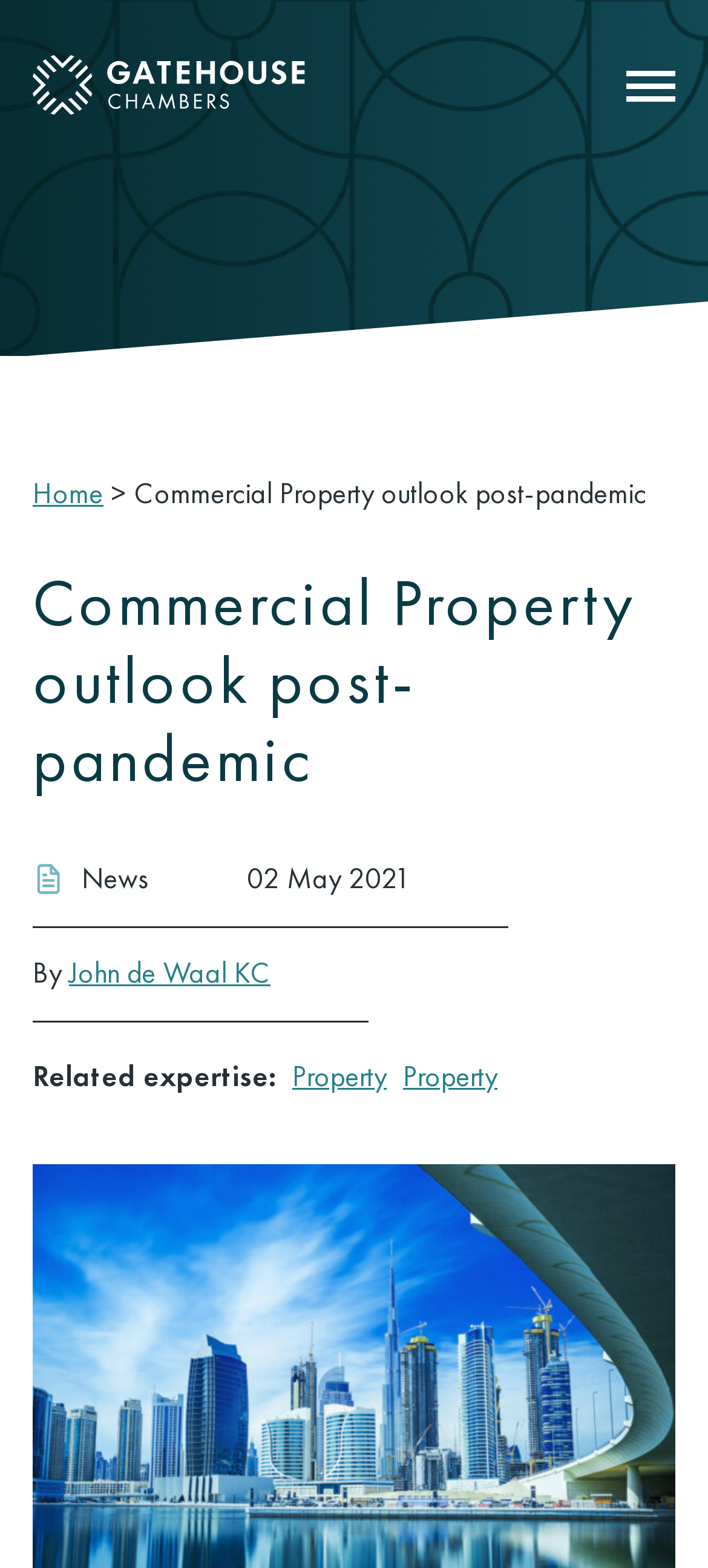Please provide a comprehensive response to the question based on the details in the image: What is the name of the organization that published this article?

I found the answer by looking at the top-left corner of the webpage, which has a link with the text 'Gatehouse Chambers'. This is likely the name of the organization that published the article.